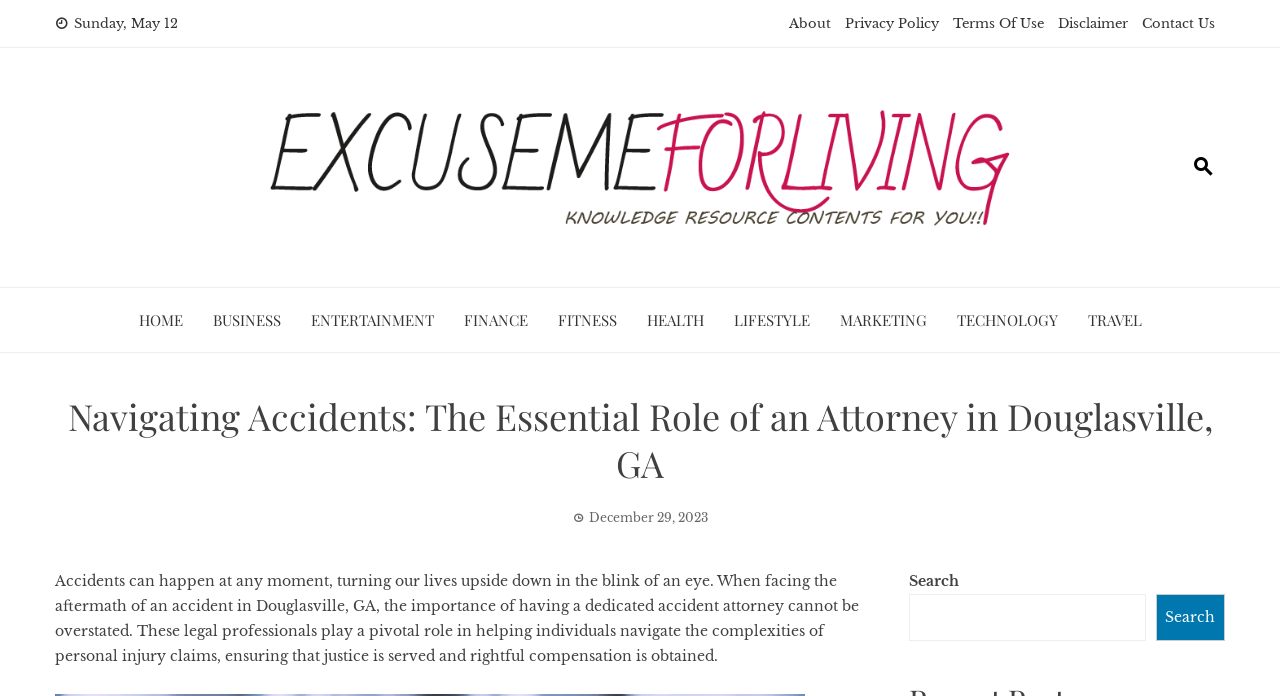How many categories are listed on the webpage?
Respond to the question with a single word or phrase according to the image.

11